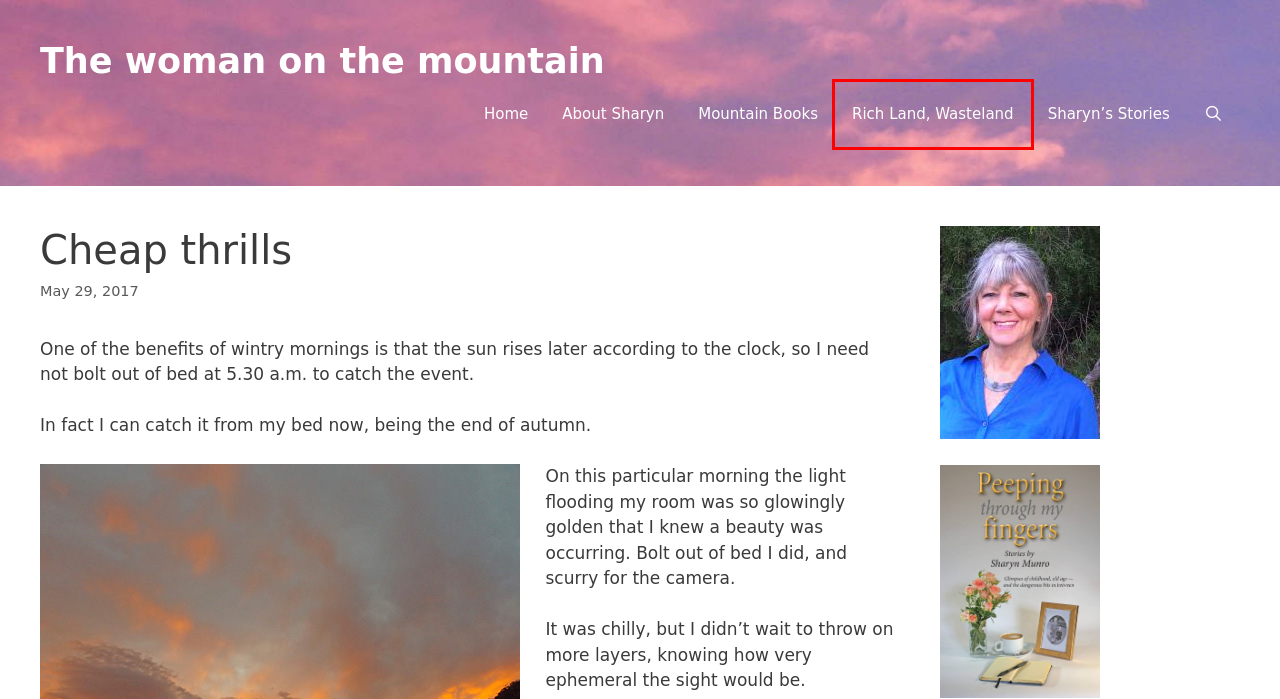Observe the provided screenshot of a webpage that has a red rectangle bounding box. Determine the webpage description that best matches the new webpage after clicking the element inside the red bounding box. Here are the candidates:
A. radio – The woman on the mountain
B. kangaroos – The woman on the mountain
C. echidnas – The woman on the mountain
D. Peeping through my fingers – The woman on the mountain
E. The woman on the mountain
F. Rich Land, Wasteland – The woman on the mountain
G. Mountain Books – The woman on the mountain
H. visitors – The woman on the mountain

F